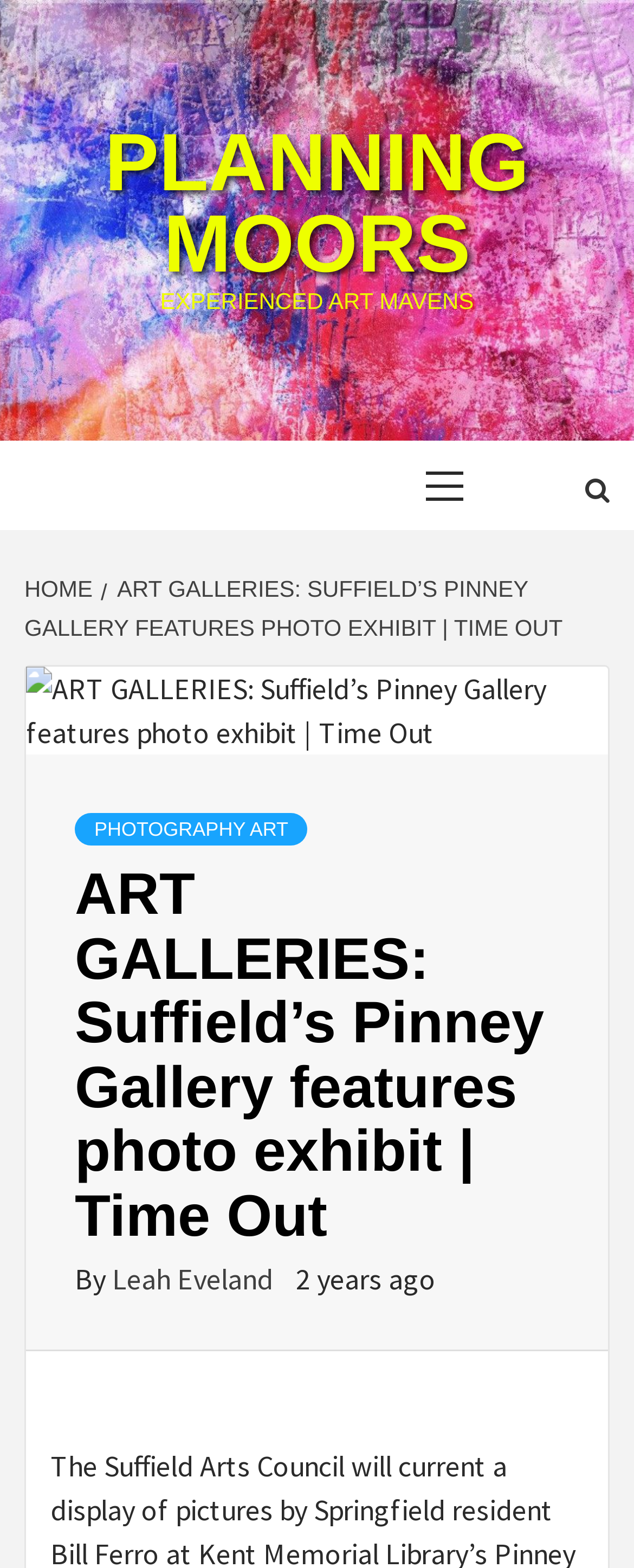Who is the author of the article?
Please use the visual content to give a single word or phrase answer.

Leah Eveland